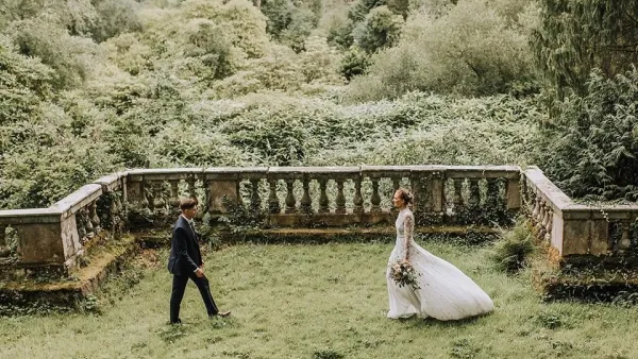What is the bride holding in her hand?
Please provide a single word or phrase as your answer based on the image.

A bouquet of flowers